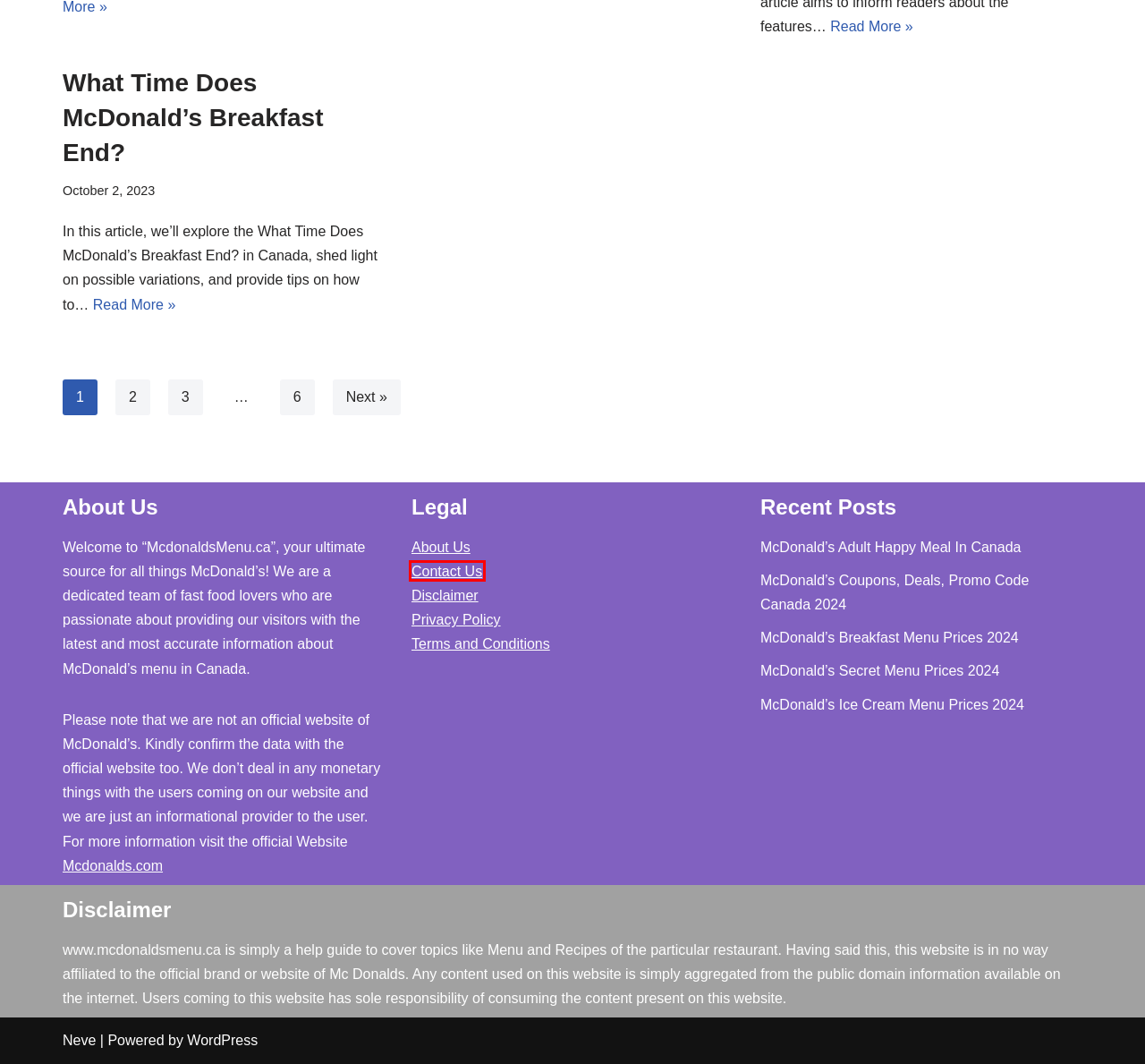You are presented with a screenshot of a webpage that includes a red bounding box around an element. Determine which webpage description best matches the page that results from clicking the element within the red bounding box. Here are the candidates:
A. Disclaimer - McDonalds Menu Prices Canada [2024 Updated]
B. William, Author at McDonalds Menu Prices Canada [2024 Updated] - Page 6 of 6
C. McDonald's: Burgers, Fries & More. Quality Ingredients.
D. Terms and Conditions - McDonalds Menu Prices Canada [2024 Updated]
E. Blog Tool, Publishing Platform, and CMS – WordPress.org
F. Contact Us - McDonalds Menu Prices Canada [2024 Updated]
G. William, Author at McDonalds Menu Prices Canada [2024 Updated] - Page 2 of 6
H. What Time Does McDonald's Breakfast End? - McDonalds Menu Prices Canada [2024 Updated]

F